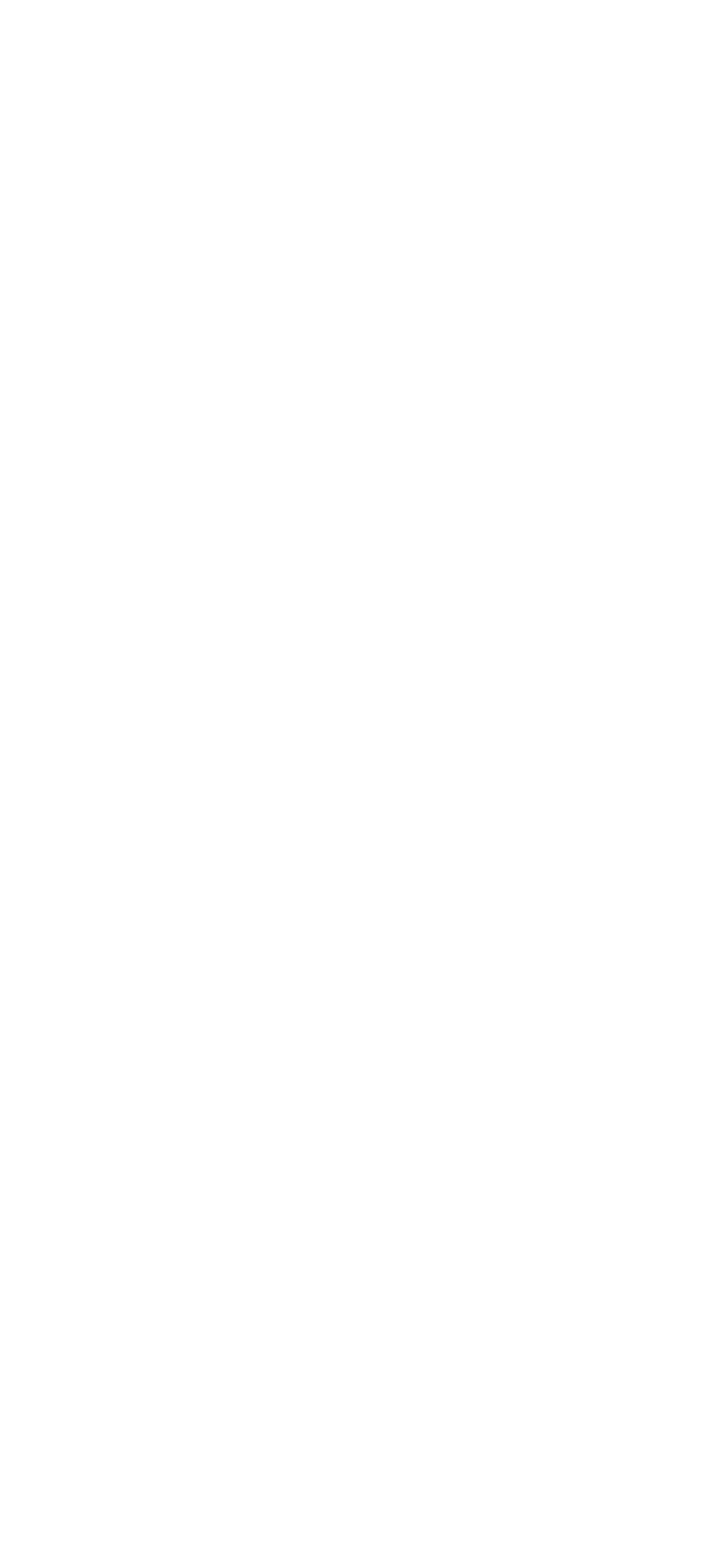Please find the bounding box coordinates of the clickable region needed to complete the following instruction: "Go to the iCampus website". The bounding box coordinates must consist of four float numbers between 0 and 1, i.e., [left, top, right, bottom].

[0.387, 0.677, 0.579, 0.704]